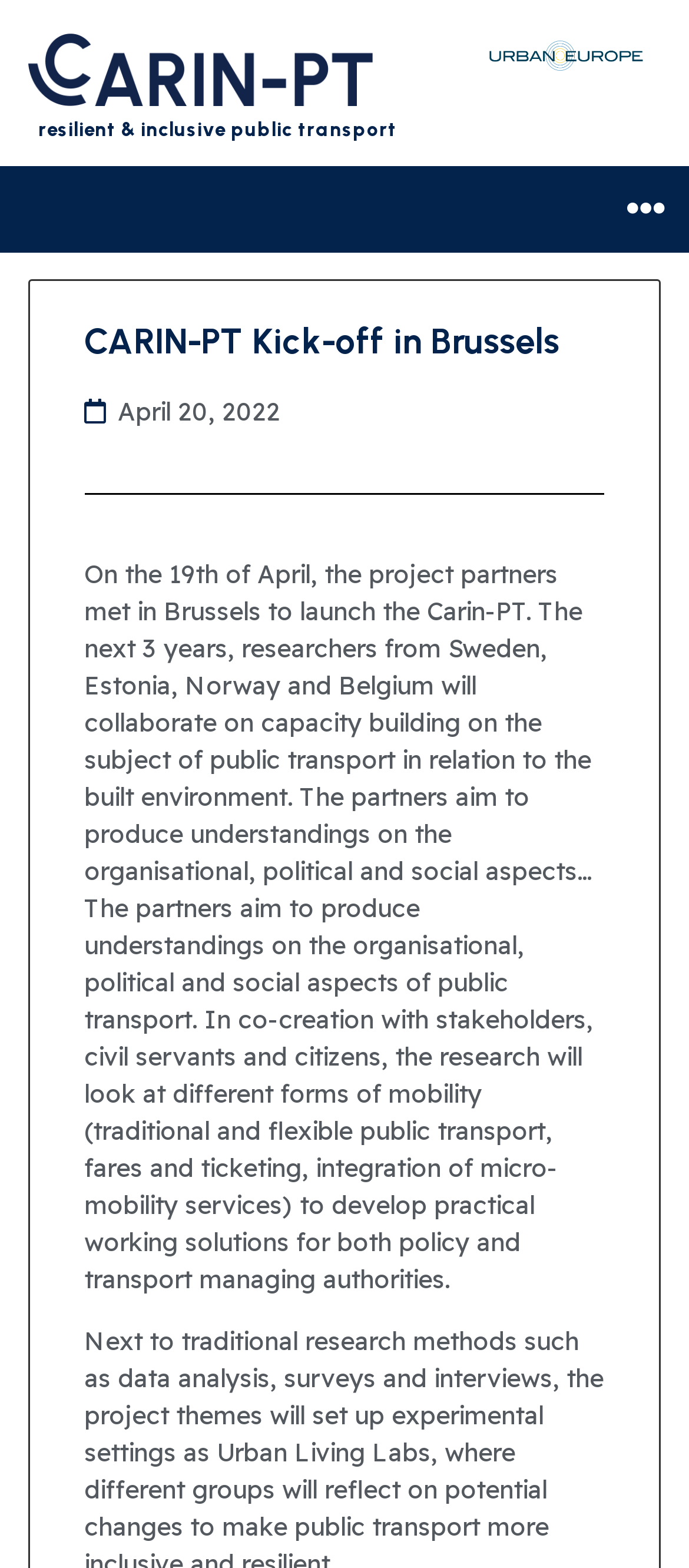Identify and generate the primary title of the webpage.

CARIN-PT Kick-off in Brussels